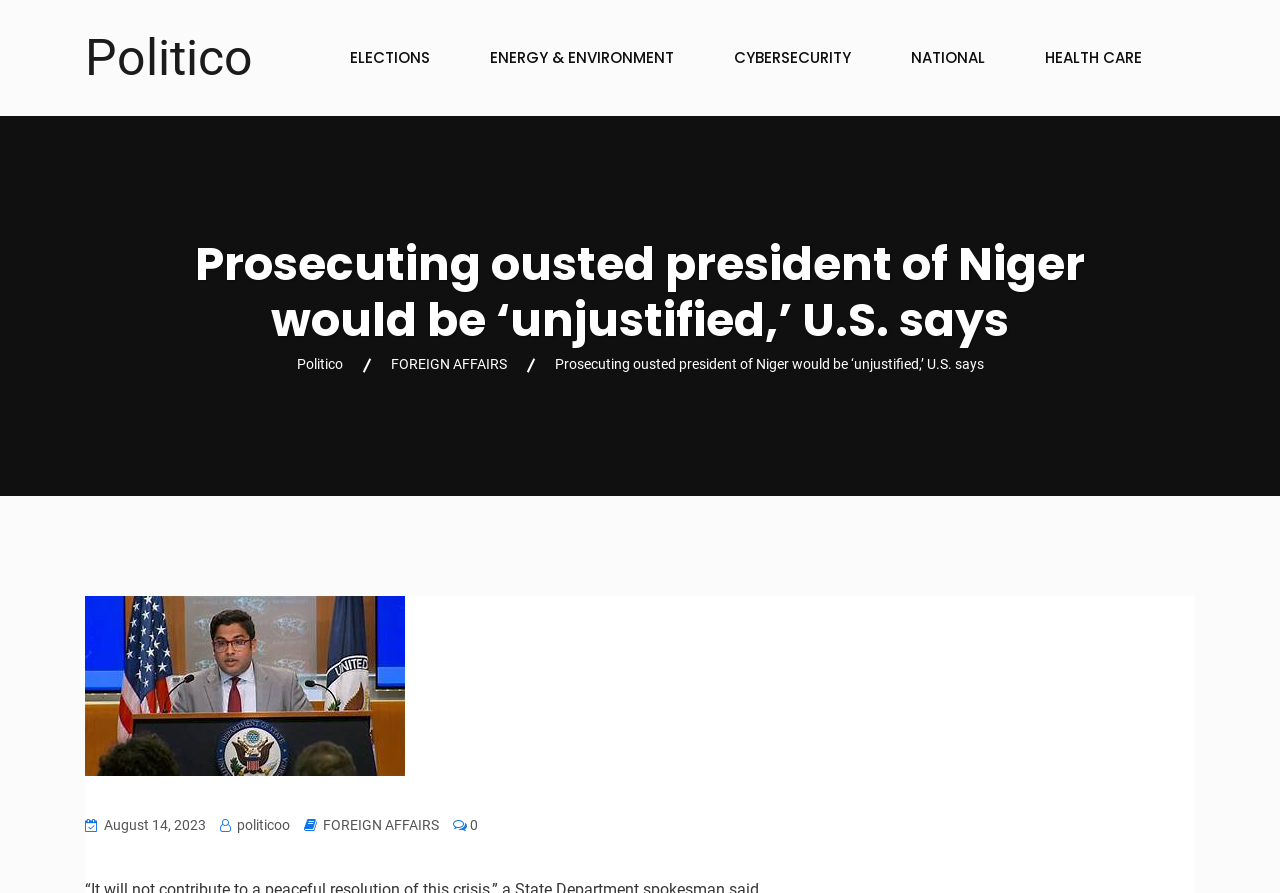Offer an in-depth caption of the entire webpage.

The webpage appears to be a news article from Politico, with the title "Prosecuting ousted president of Niger would be ‘unjustified,’ U.S. says" prominently displayed at the top. Below the title, there are several links to different sections of the website, including "ELECTIONS", "ENERGY & ENVIRONMENT", "CYBERSECURITY", "NATIONAL", and "HEALTH CARE", which are arranged horizontally across the page.

To the left of the title, there is a smaller link to "Politico", which is likely a logo or a navigation link to the website's homepage. Below the title, there is a heading with the same text as the title, followed by another link to "Politico" and a link to "FOREIGN AFFAIRS".

The main content of the article appears to be a single paragraph of text, which is not explicitly described in the accessibility tree. However, there are several static text elements below the main content, including the date "August 14, 2023", the text "politicoo", and the number "0". These elements are arranged vertically and are likely part of the article's metadata or footer.

There is also a link to "FOREIGN AFFAIRS" at the bottom of the page, which is likely a category or tag related to the article's content. Overall, the webpage appears to be a news article with a clear title, navigation links, and some metadata or footer elements.